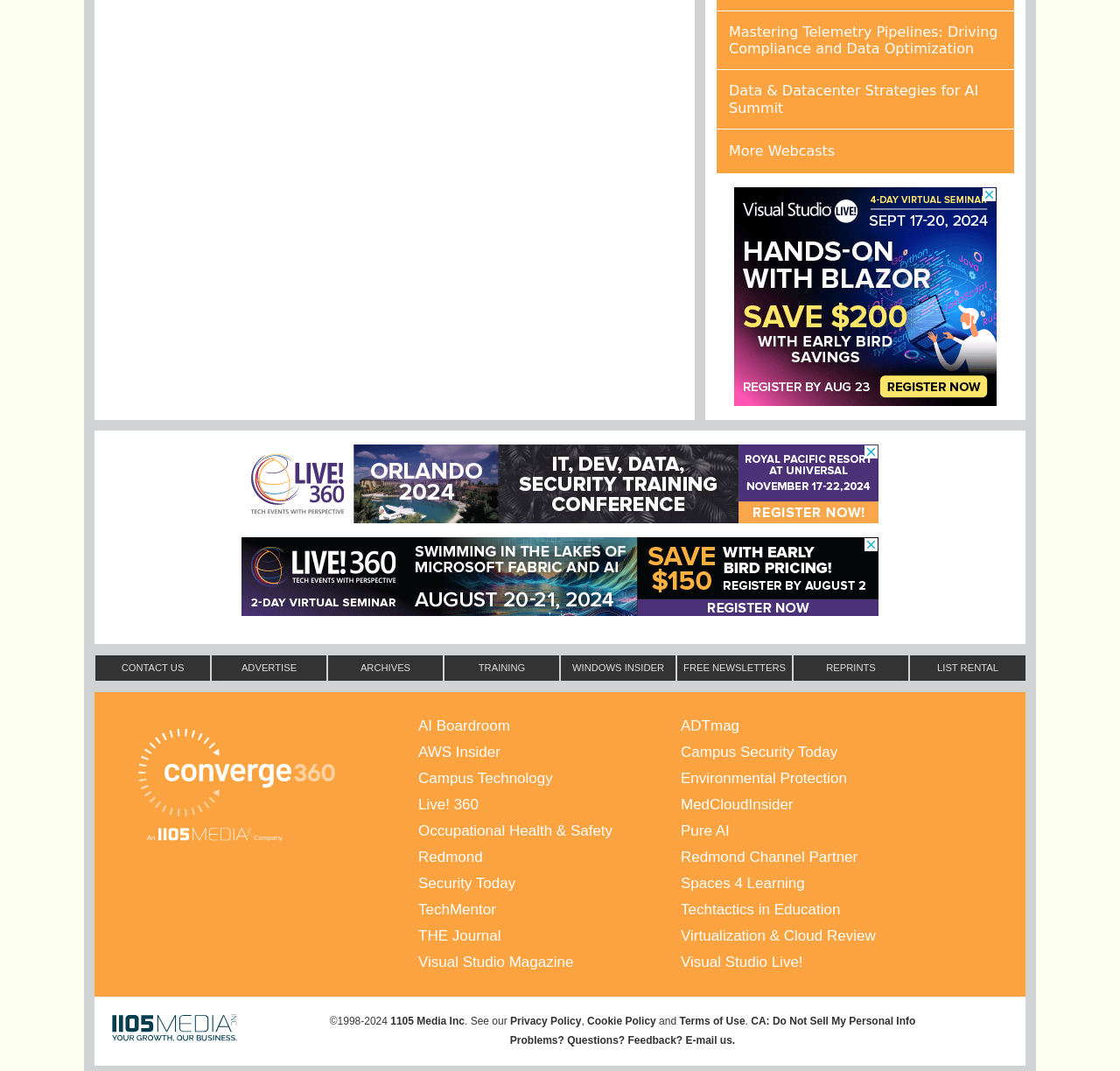Determine the bounding box coordinates of the element that should be clicked to execute the following command: "Contact us".

[0.084, 0.611, 0.188, 0.636]